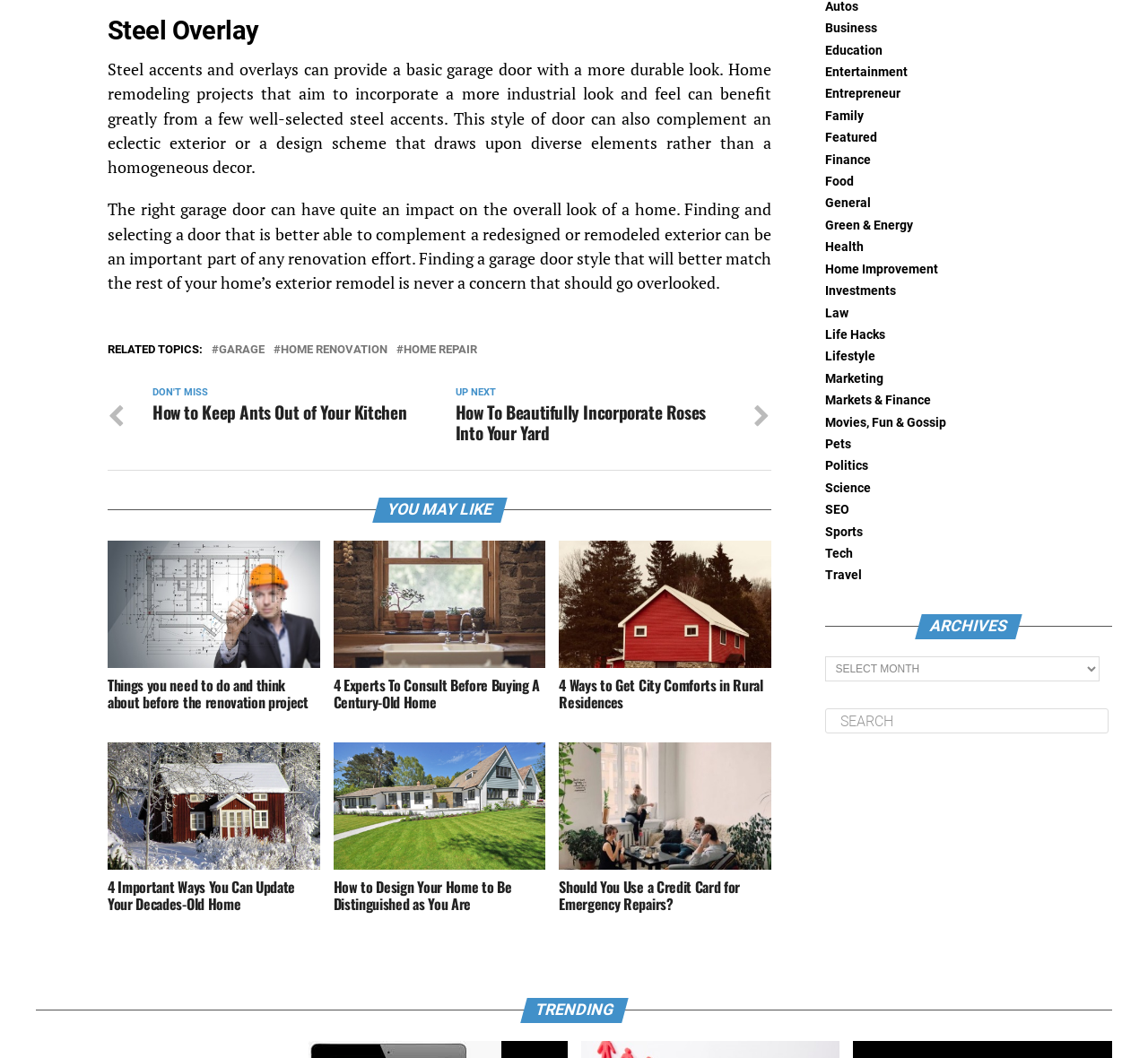Locate the bounding box coordinates of the clickable region necessary to complete the following instruction: "Click on the 'YOU MAY LIKE' image". Provide the coordinates in the format of four float numbers between 0 and 1, i.e., [left, top, right, bottom].

[0.29, 0.511, 0.475, 0.631]